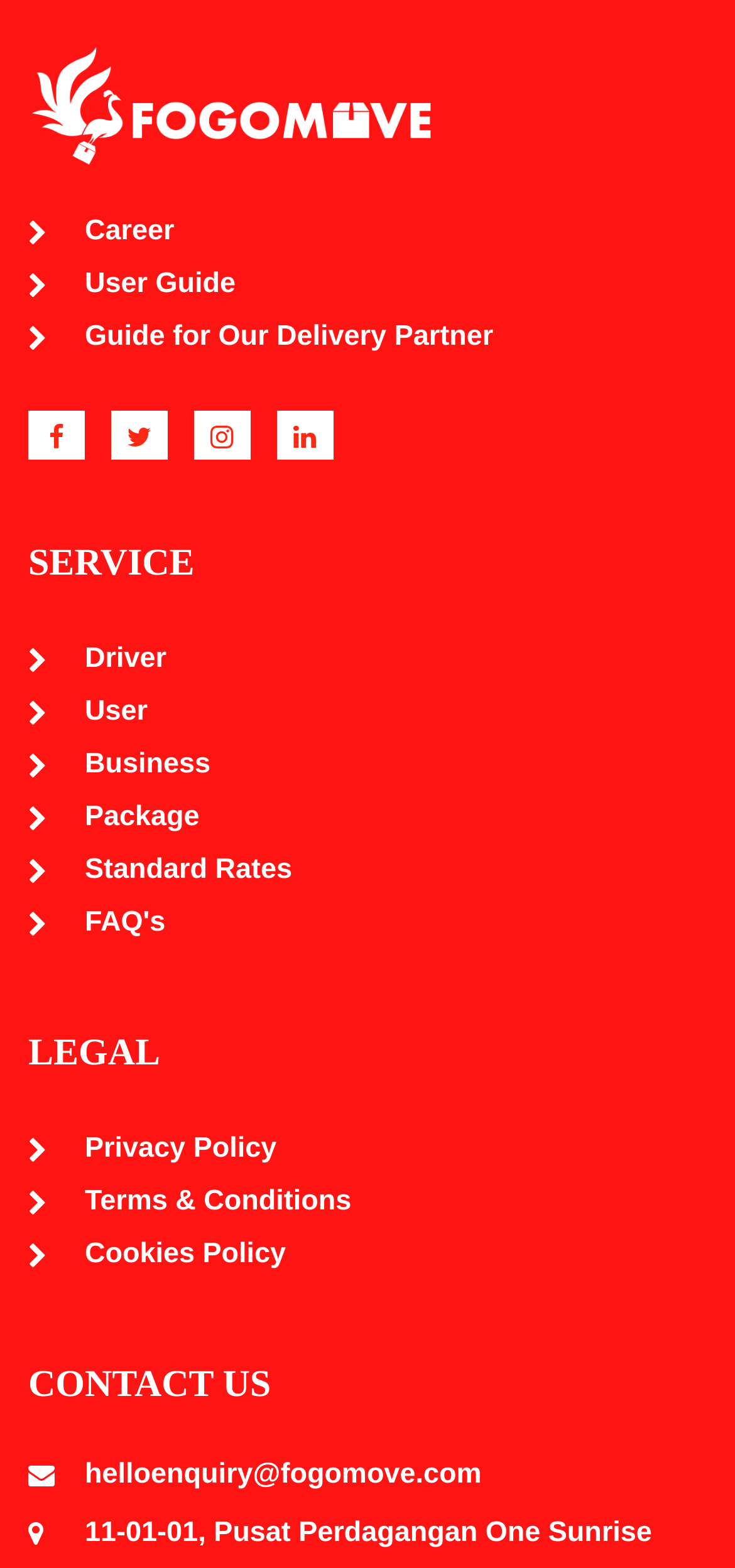Answer the following in one word or a short phrase: 
What is the last link on the webpage?

CONTACT US